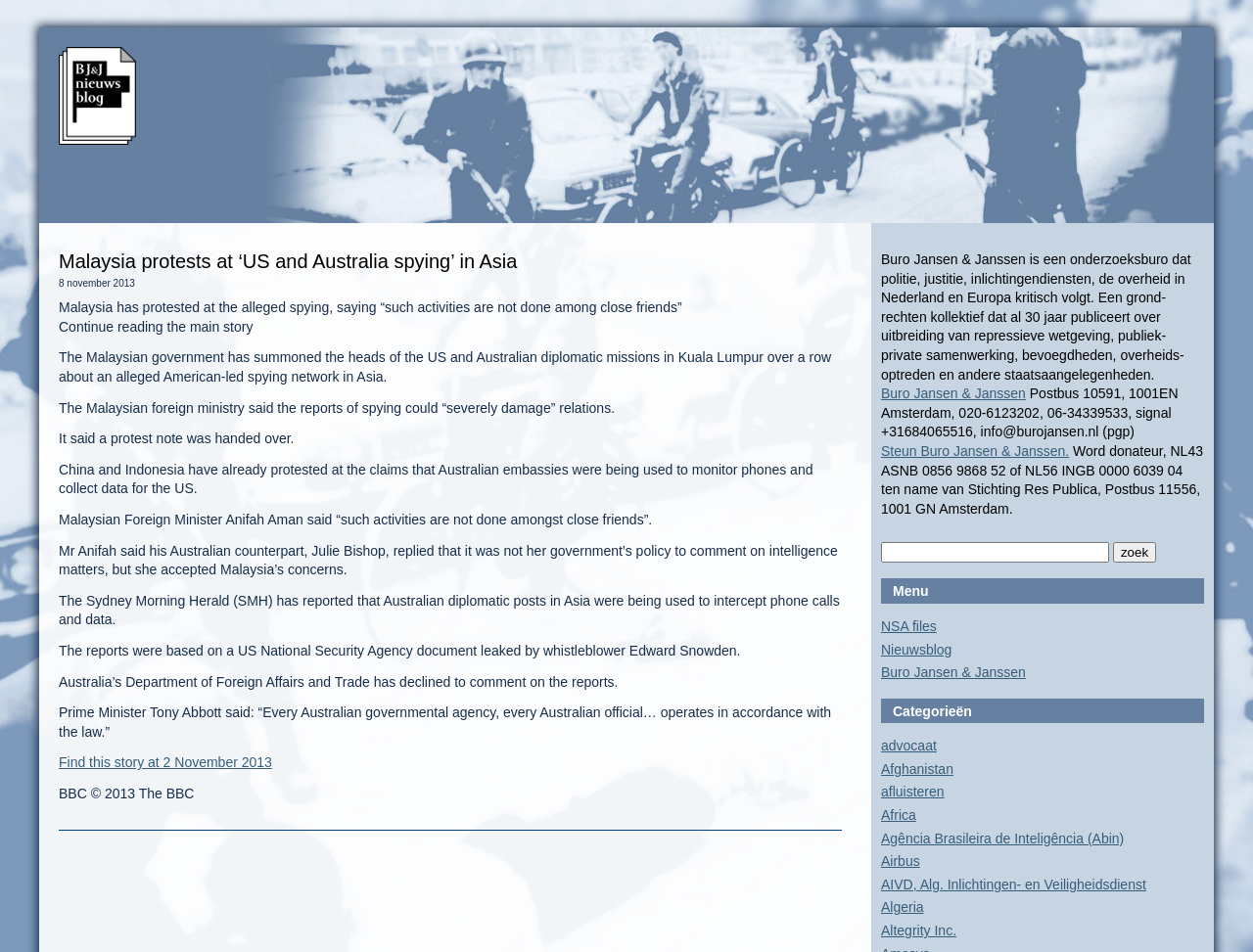Please determine the bounding box coordinates of the element's region to click in order to carry out the following instruction: "Click the 'Steun Buro Jansen & Janssen.' link". The coordinates should be four float numbers between 0 and 1, i.e., [left, top, right, bottom].

[0.703, 0.466, 0.853, 0.482]